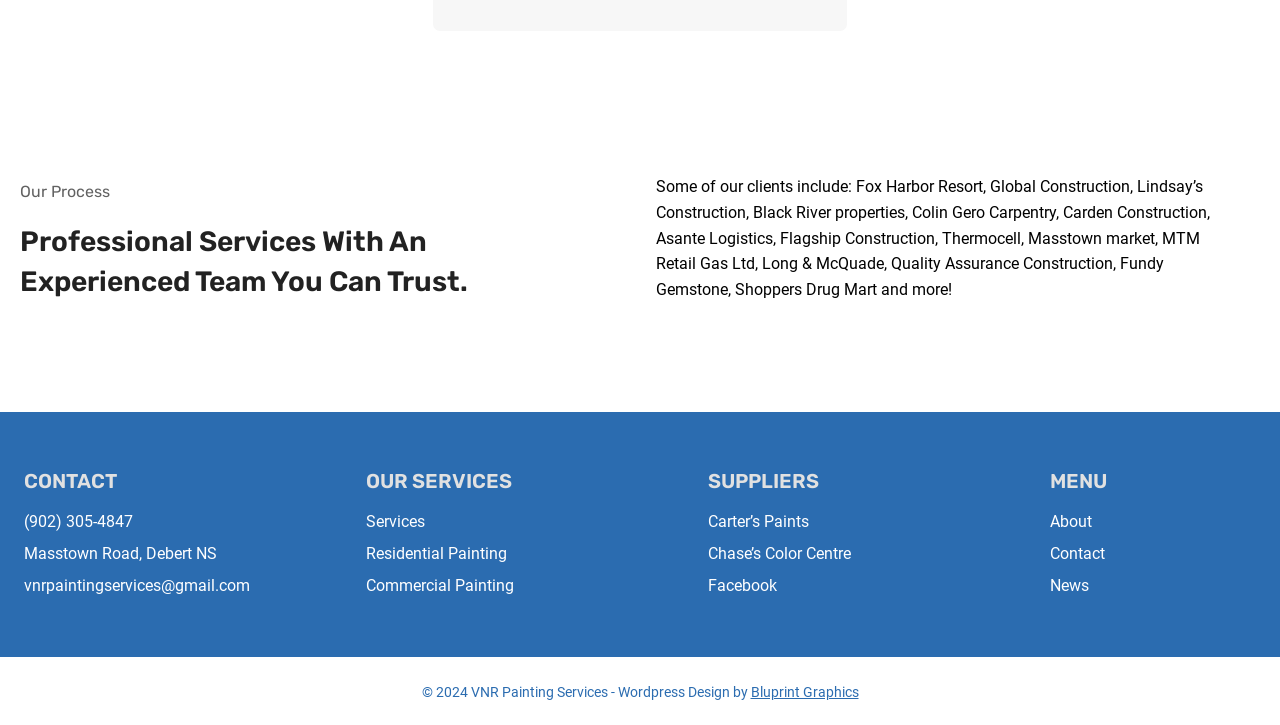Pinpoint the bounding box coordinates for the area that should be clicked to perform the following instruction: "Click 'CONTACT'".

[0.019, 0.643, 0.18, 0.685]